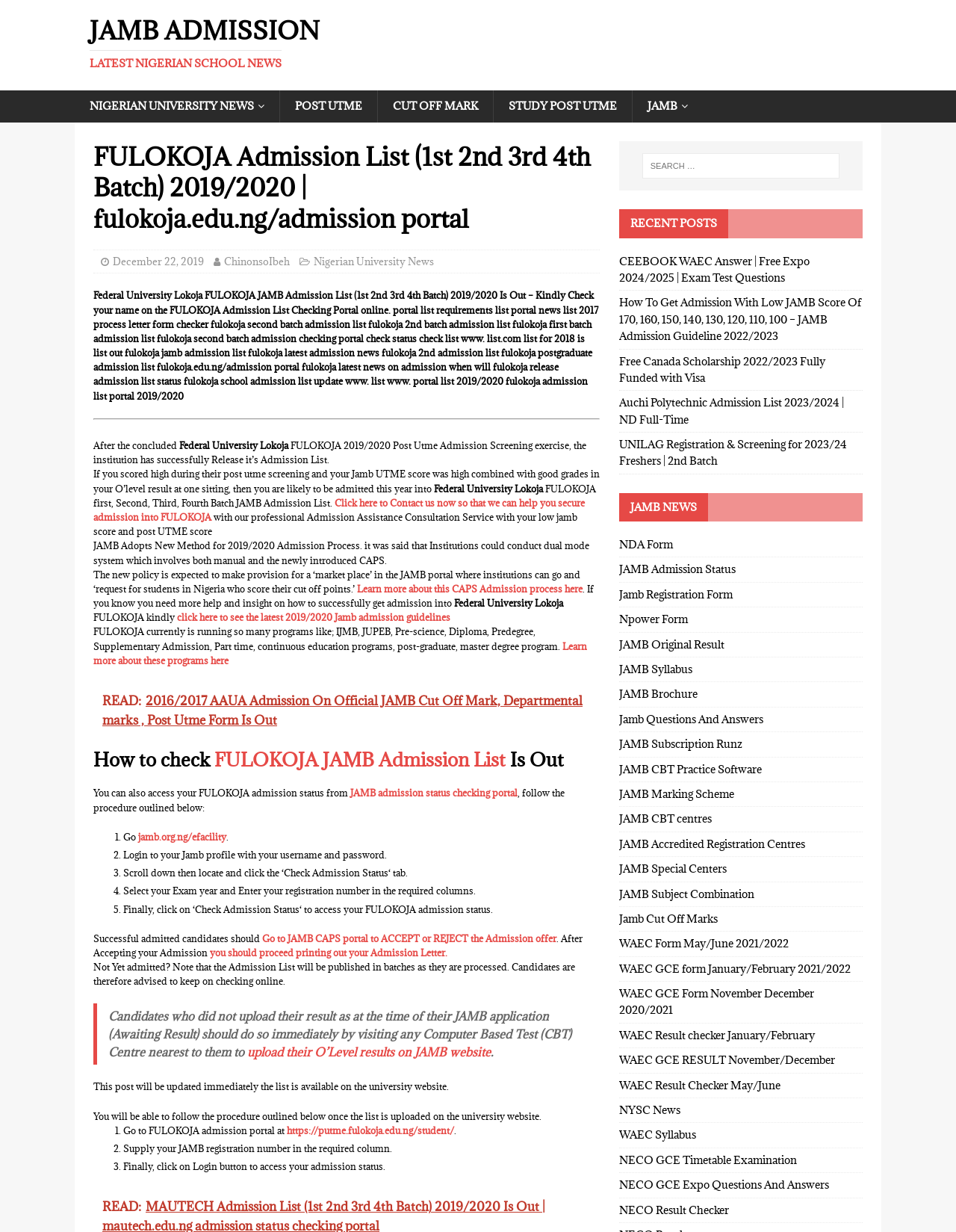Pinpoint the bounding box coordinates of the clickable area needed to execute the instruction: "Learn more about this CAPS Admission process". The coordinates should be specified as four float numbers between 0 and 1, i.e., [left, top, right, bottom].

[0.373, 0.473, 0.609, 0.483]